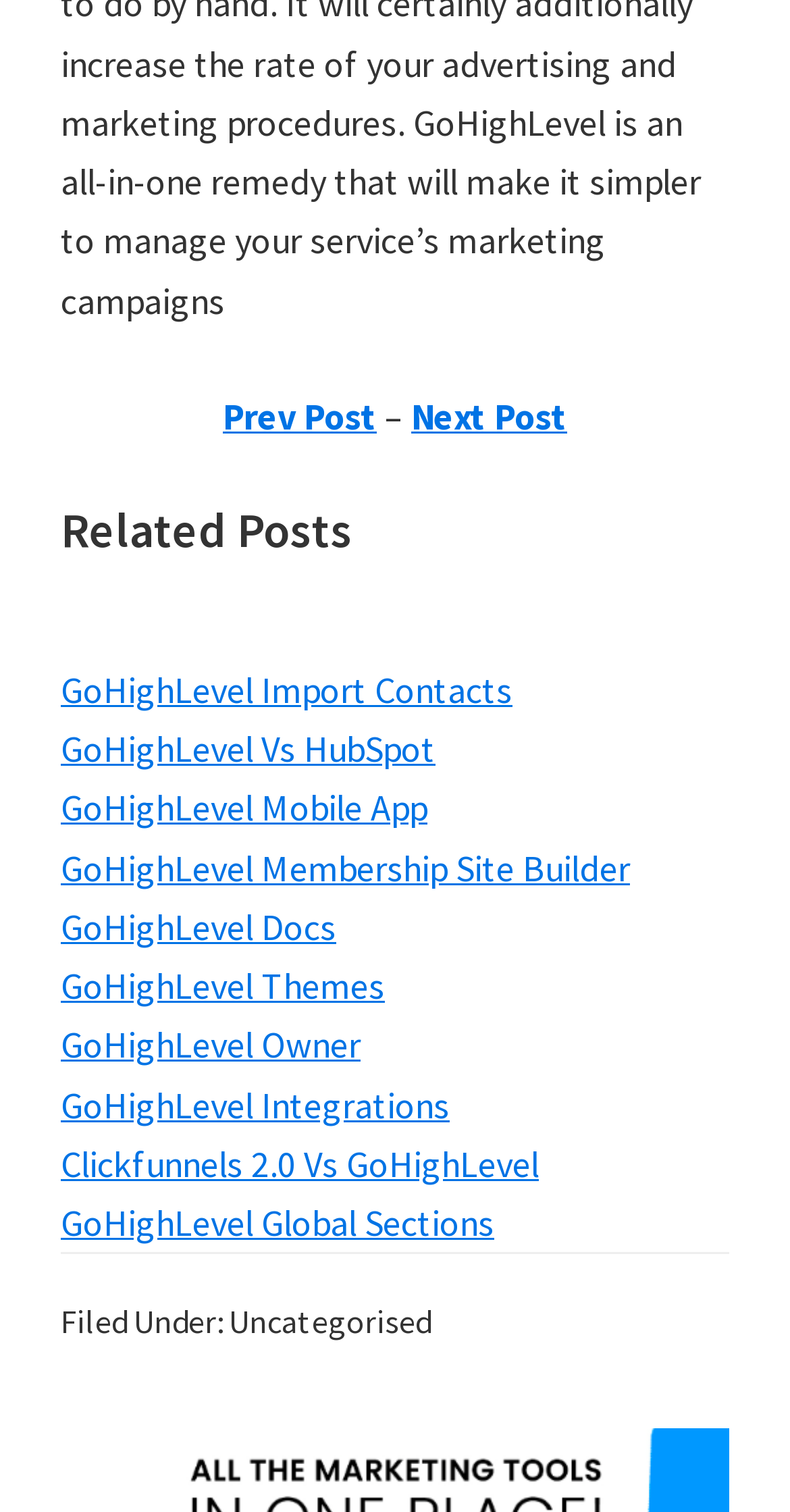Can you find the bounding box coordinates for the UI element given this description: "GoHighLevel Owner"? Provide the coordinates as four float numbers between 0 and 1: [left, top, right, bottom].

[0.077, 0.676, 0.456, 0.707]